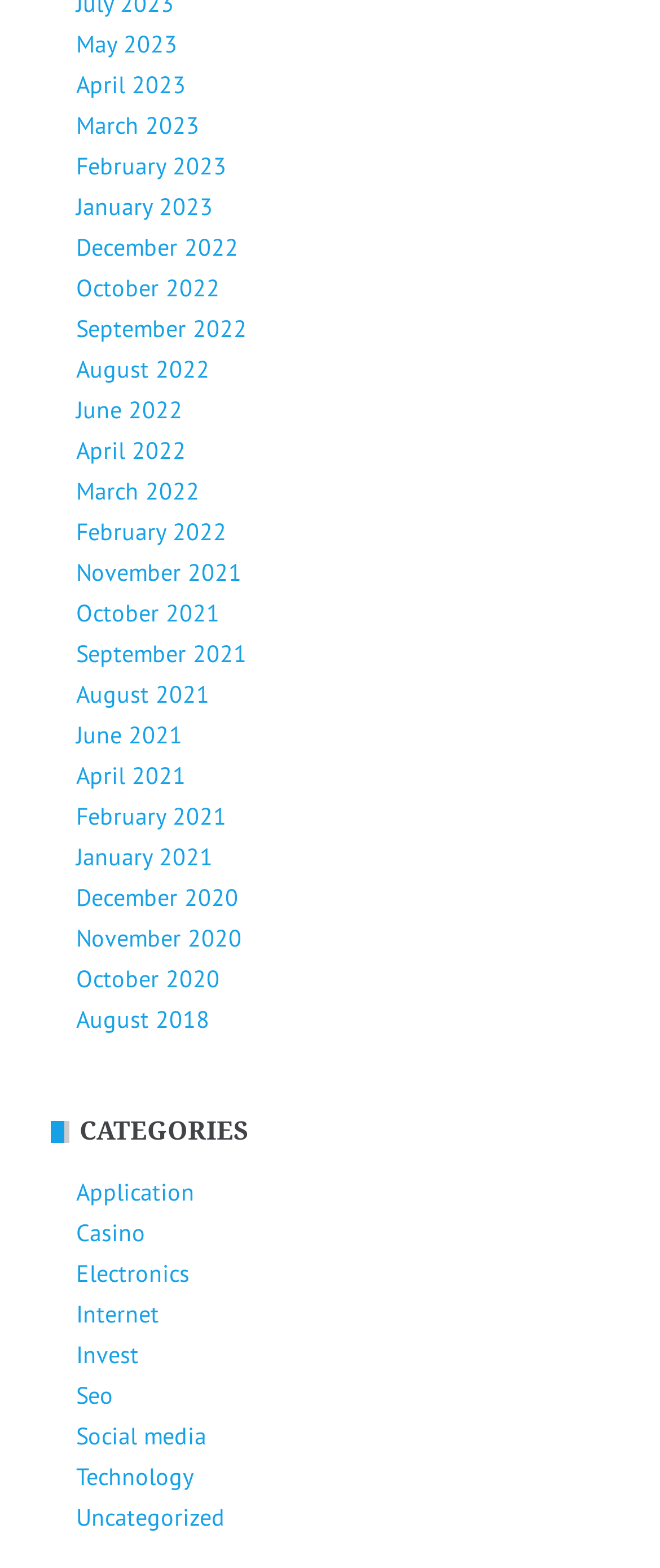How many categories are listed?
Please give a well-detailed answer to the question.

I counted the number of links under the 'CATEGORIES' heading, starting from 'Application' to 'Uncategorized', and found 11 links.